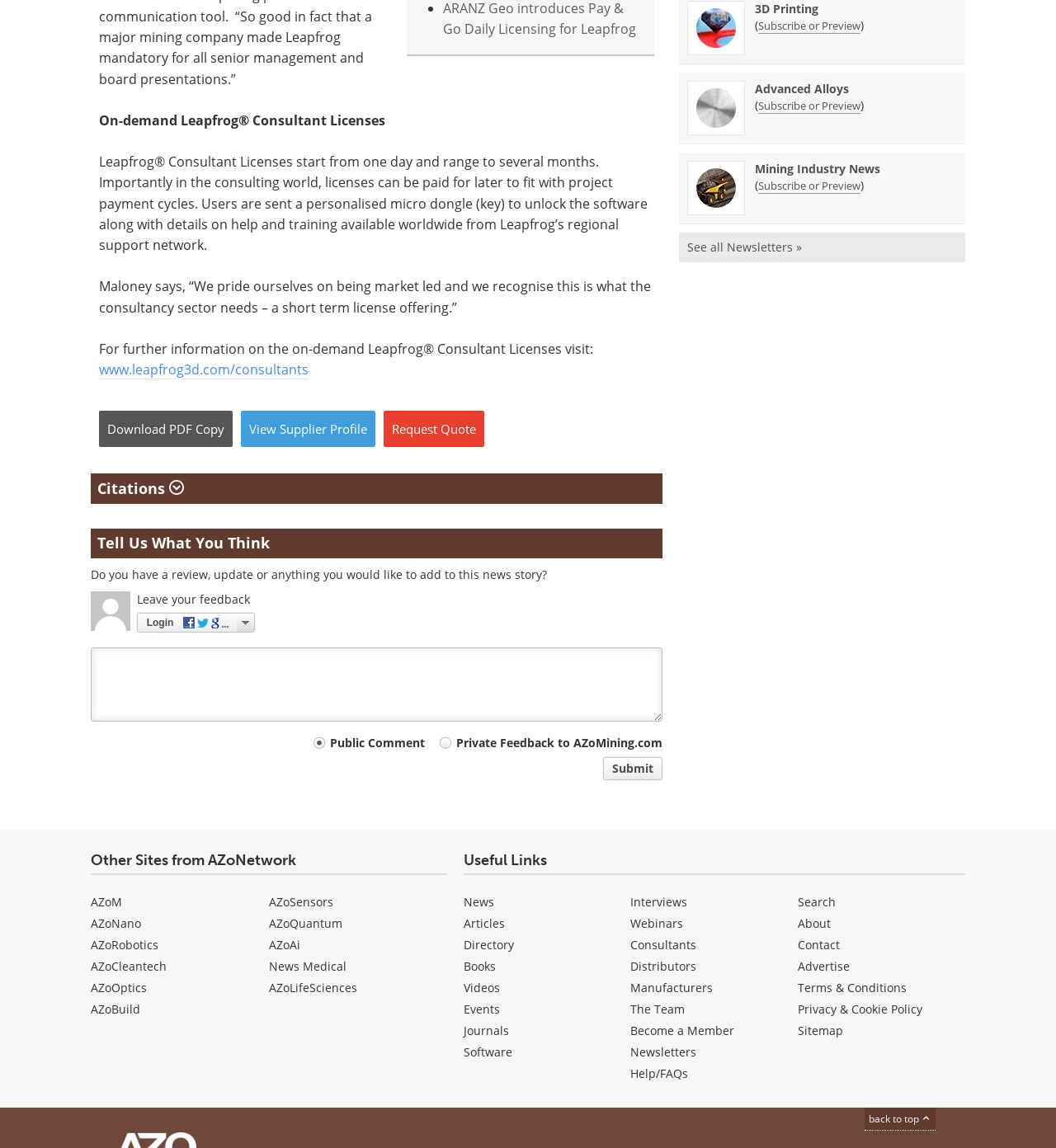Identify the bounding box coordinates of the section that should be clicked to achieve the task described: "Request a quote".

[0.363, 0.358, 0.459, 0.39]